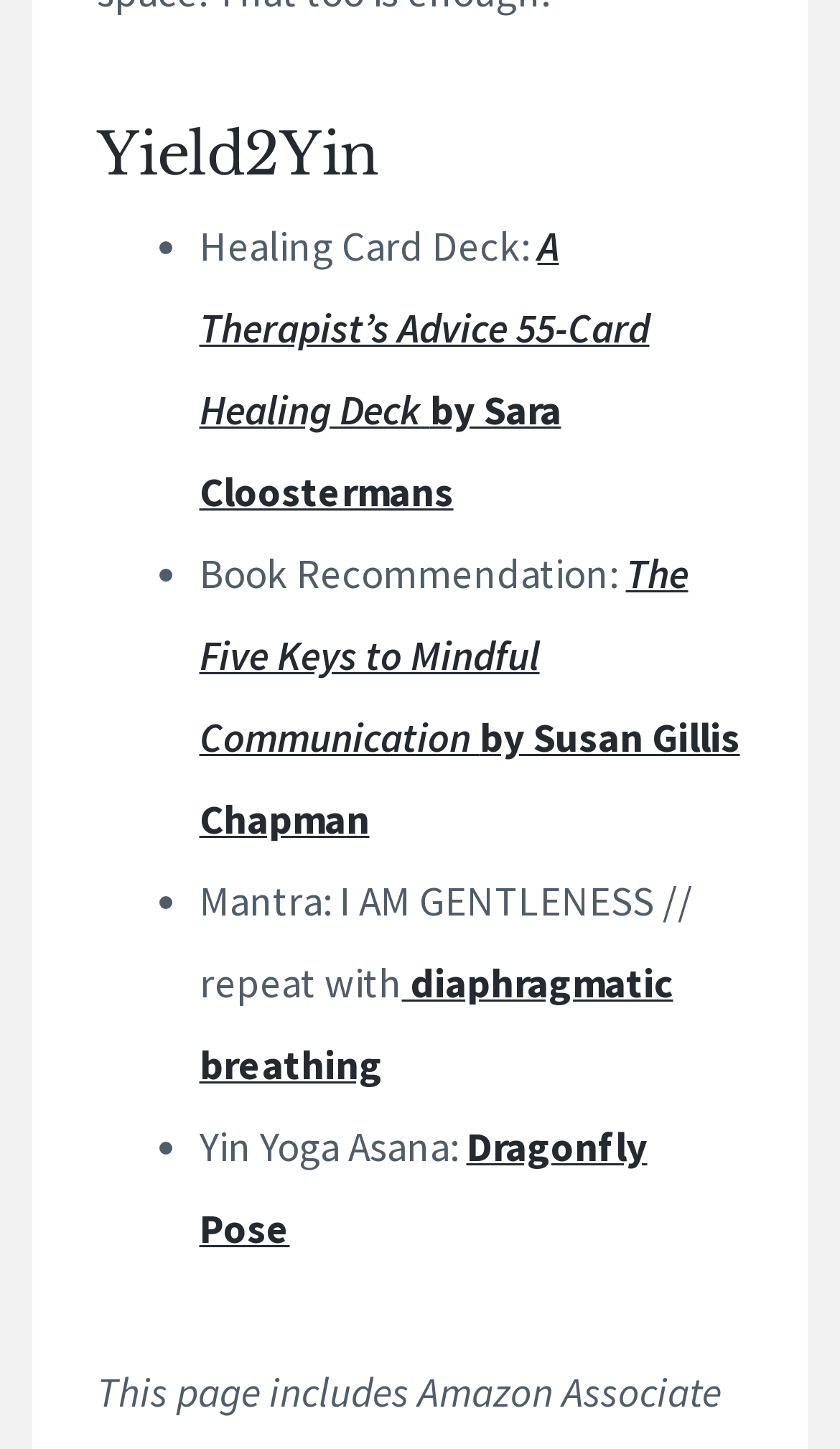Give a one-word or short phrase answer to this question: 
How many links are there?

4